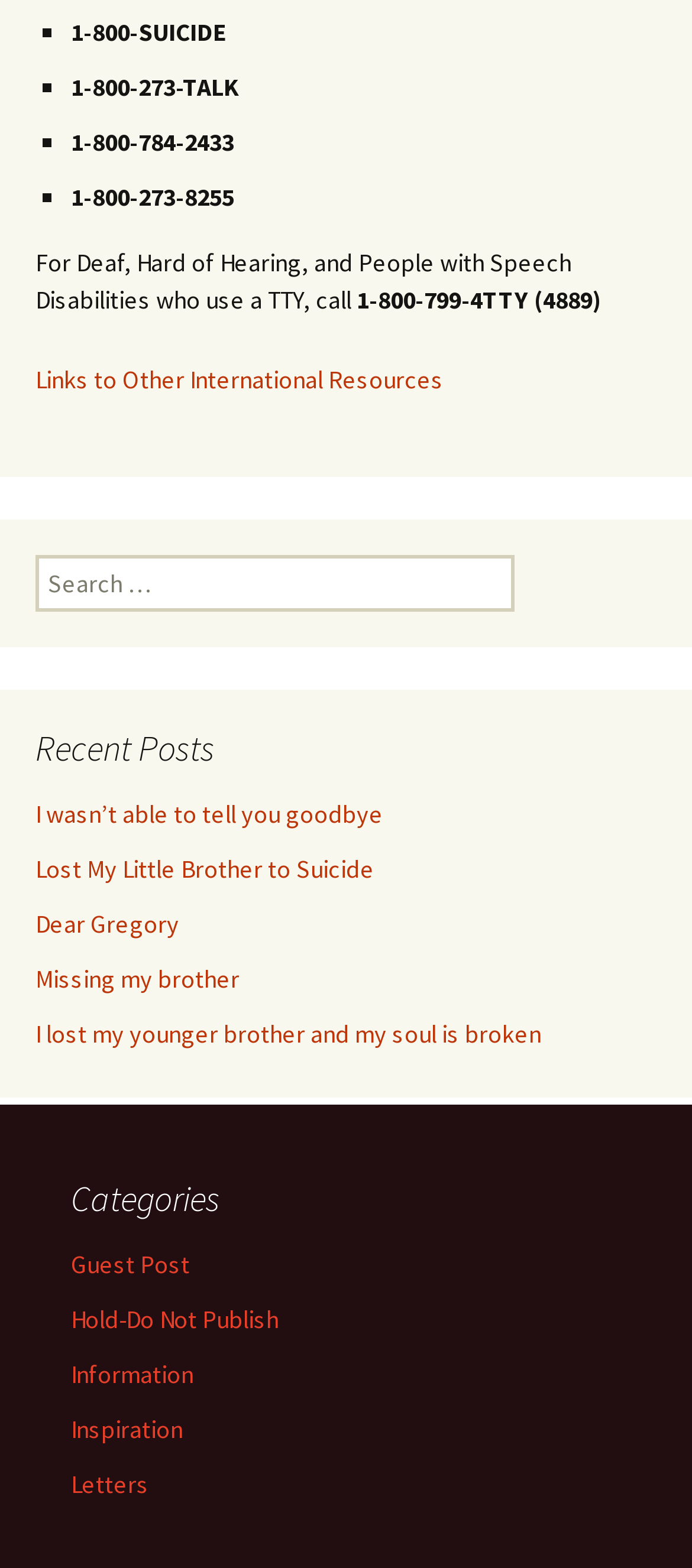Please locate the bounding box coordinates of the element's region that needs to be clicked to follow the instruction: "Read recent post 'I wasn’t able to tell you goodbye'". The bounding box coordinates should be provided as four float numbers between 0 and 1, i.e., [left, top, right, bottom].

[0.051, 0.508, 0.554, 0.529]